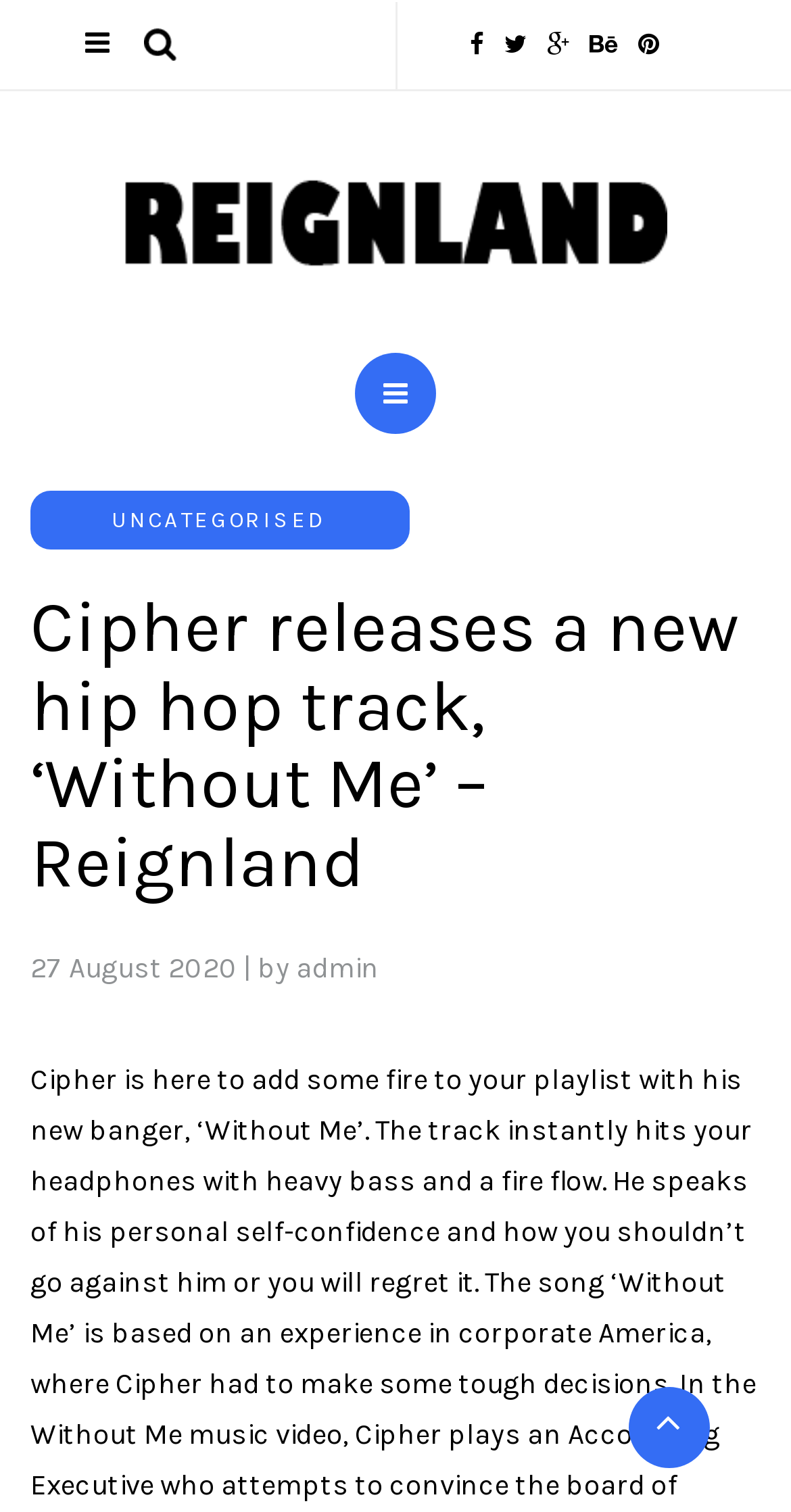What is the date of the post?
By examining the image, provide a one-word or phrase answer.

27 August 2020